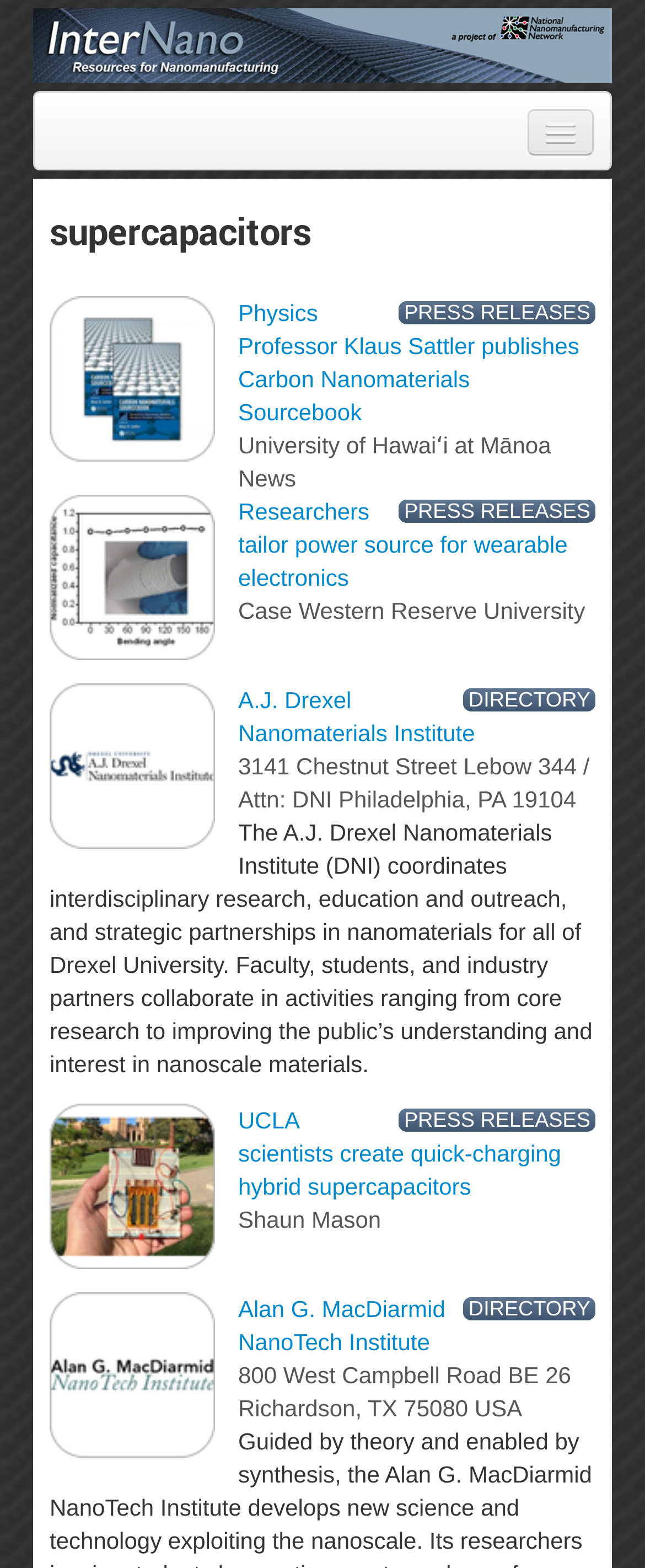Find and indicate the bounding box coordinates of the region you should select to follow the given instruction: "leave a response".

None